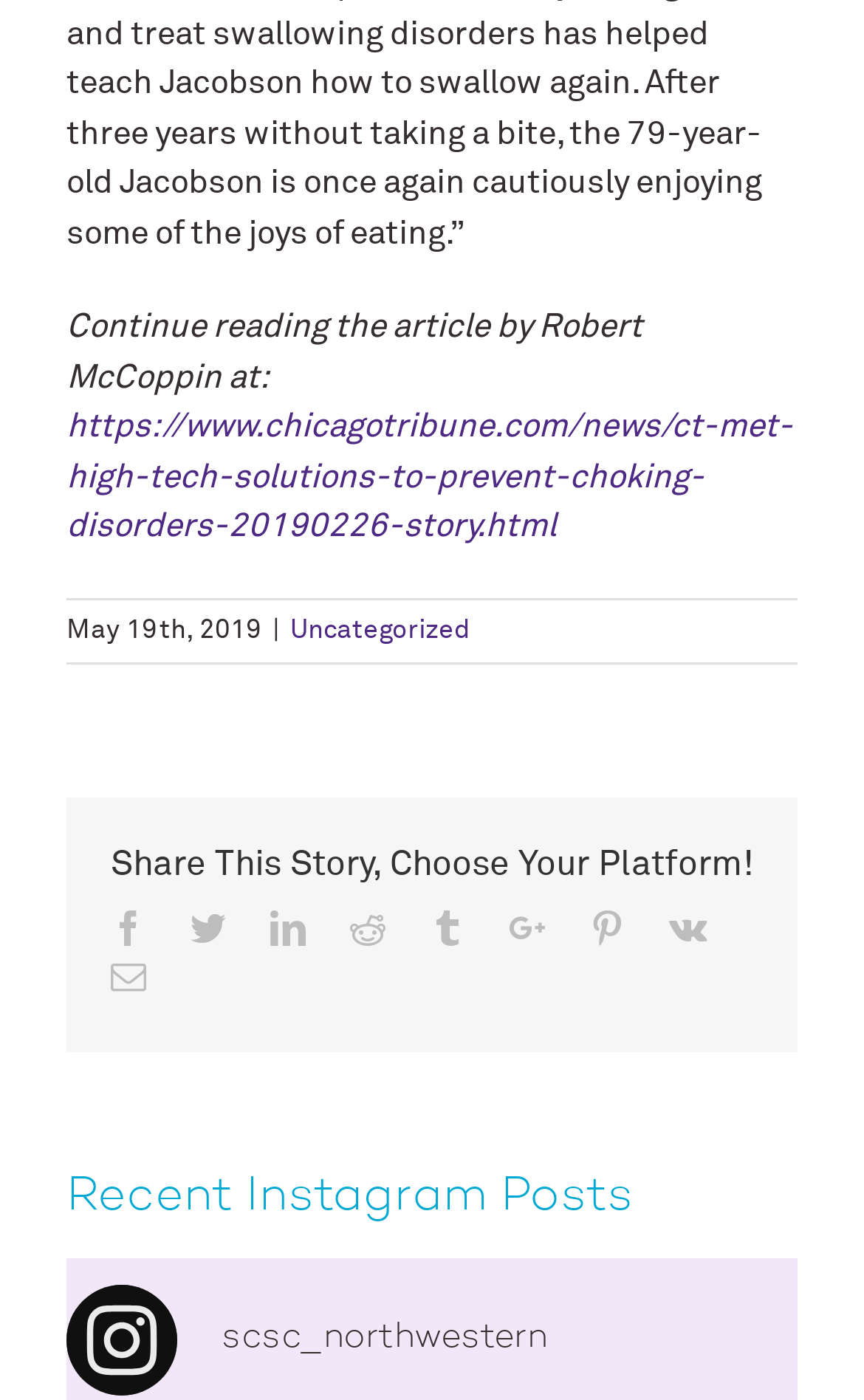What is the username of the Instagram account?
Look at the webpage screenshot and answer the question with a detailed explanation.

The username of the Instagram account can be found in the link element with the bounding box coordinates [0.077, 0.917, 0.923, 0.996], which indicates the username 'scsc_northwestern'.